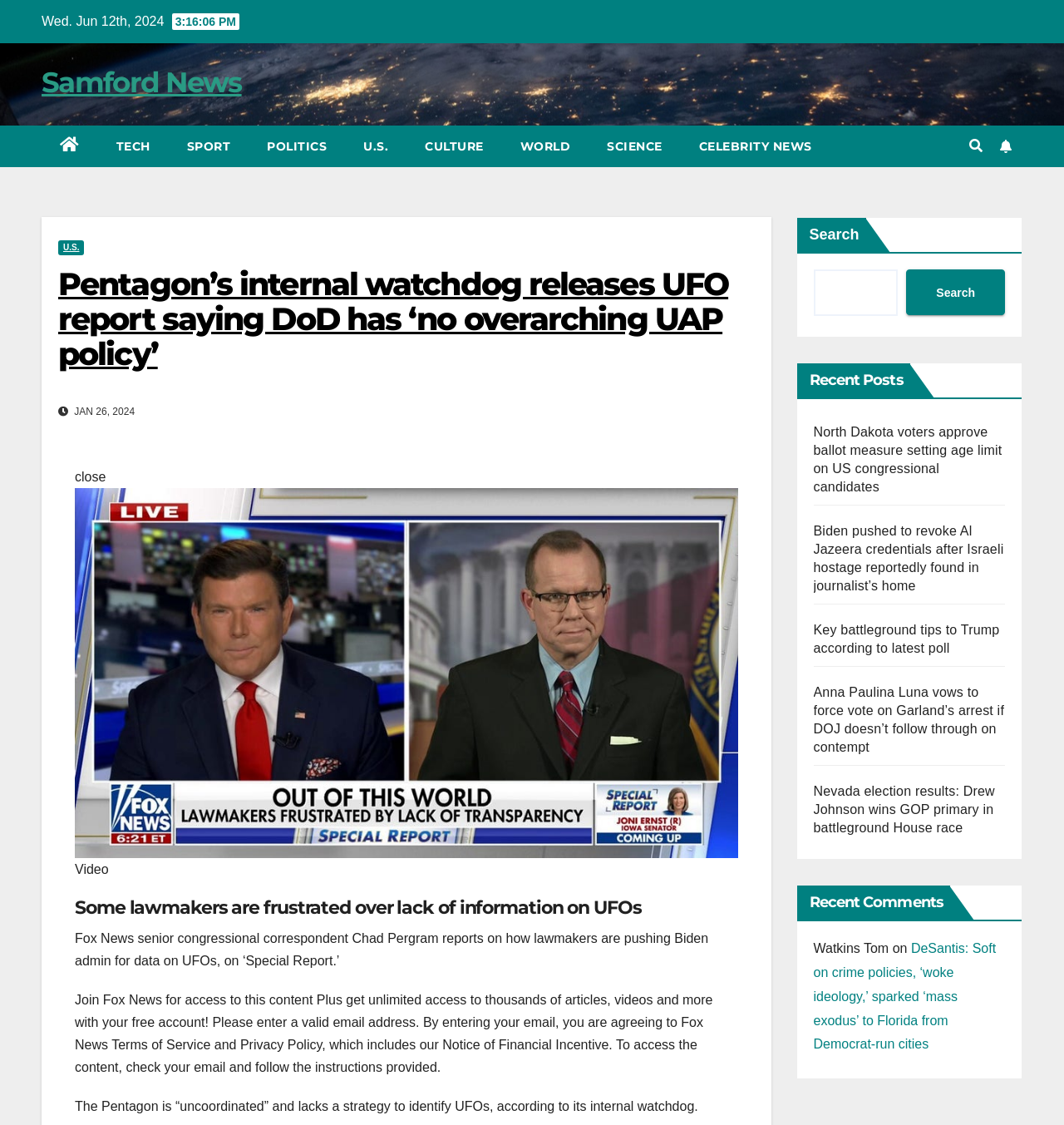Give a one-word or short phrase answer to this question: 
What is the category of the article?

TECH